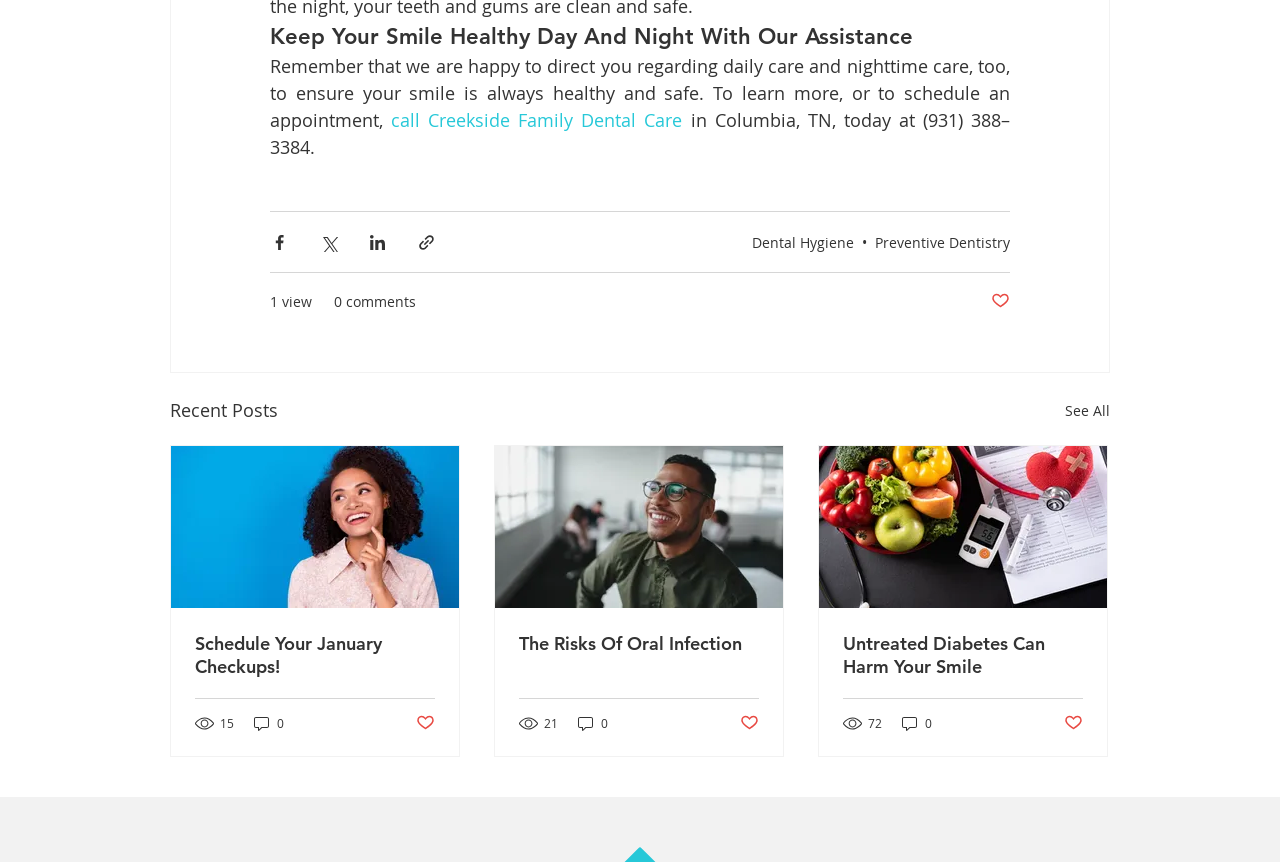Locate the UI element that matches the description Cosmedical Esthetics Services Overview in the webpage screenshot. Return the bounding box coordinates in the format (top-left x, top-left y, bottom-right x, bottom-right y), with values ranging from 0 to 1.

None